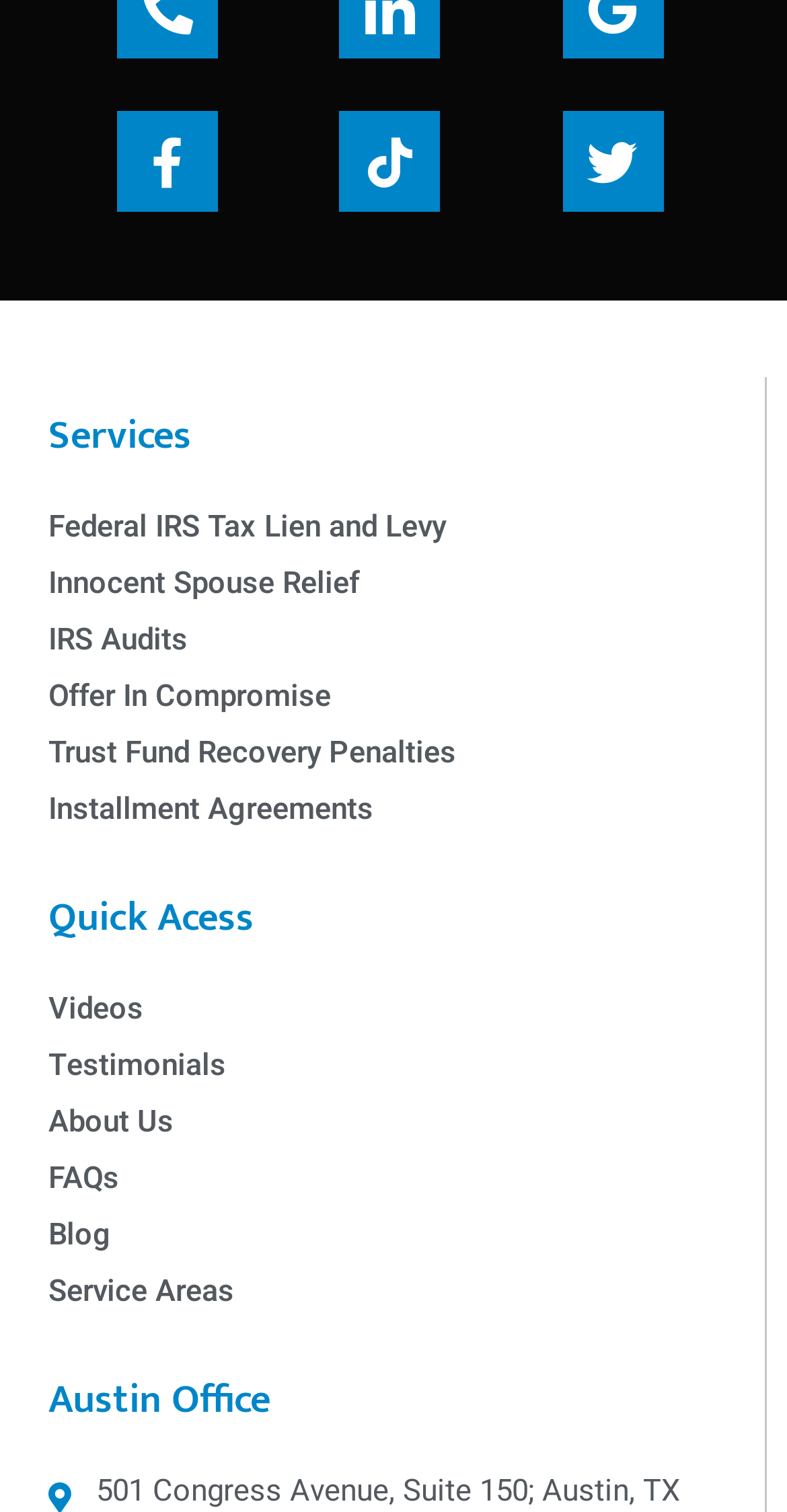From the screenshot, find the bounding box of the UI element matching this description: "Innocent Spouse Relief". Supply the bounding box coordinates in the form [left, top, right, bottom], each a float between 0 and 1.

[0.062, 0.372, 0.936, 0.401]